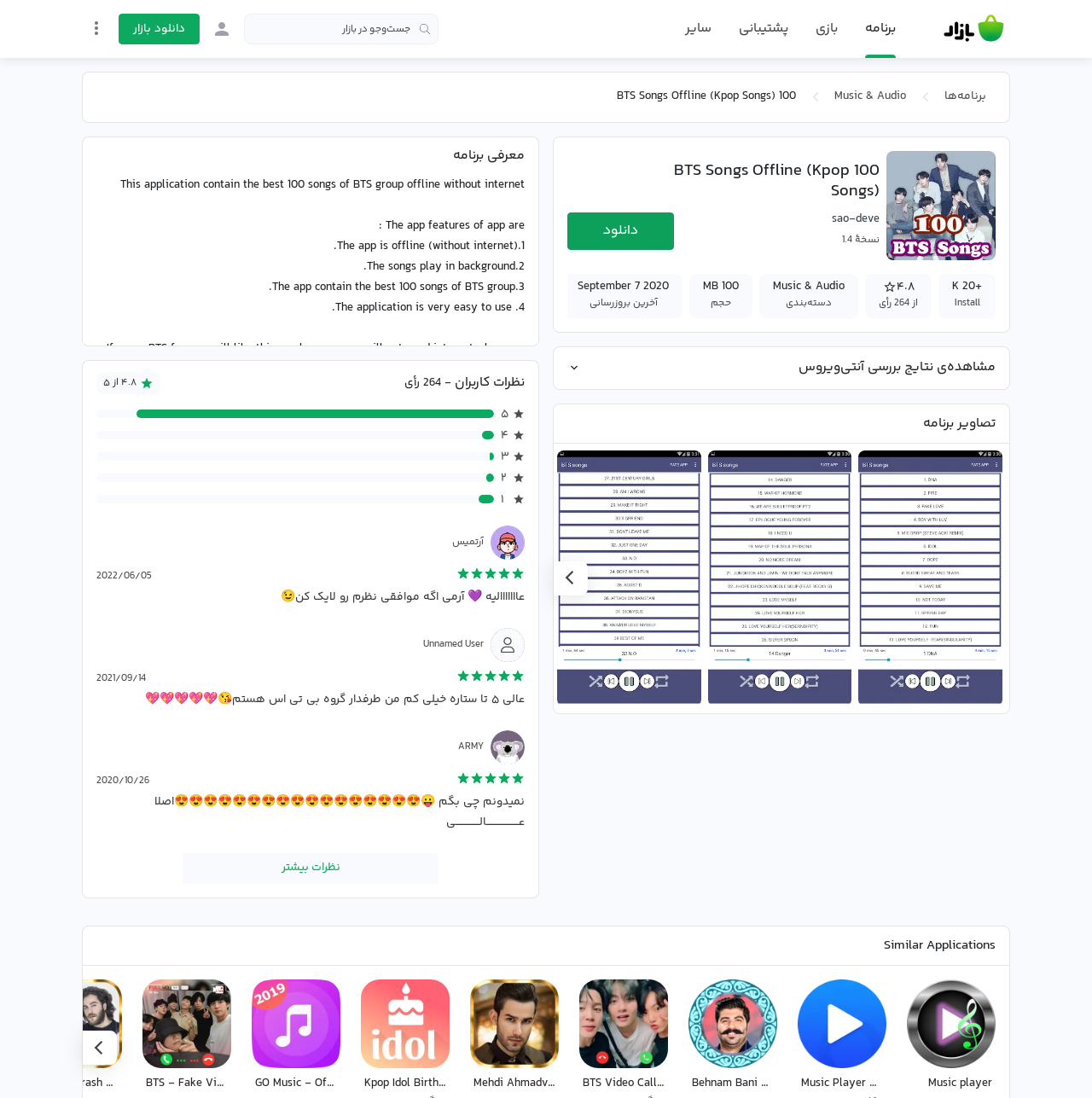Find the bounding box coordinates for the area you need to click to carry out the instruction: "Check app ratings". The coordinates should be four float numbers between 0 and 1, indicated as [left, top, right, bottom].

[0.808, 0.253, 0.899, 0.269]